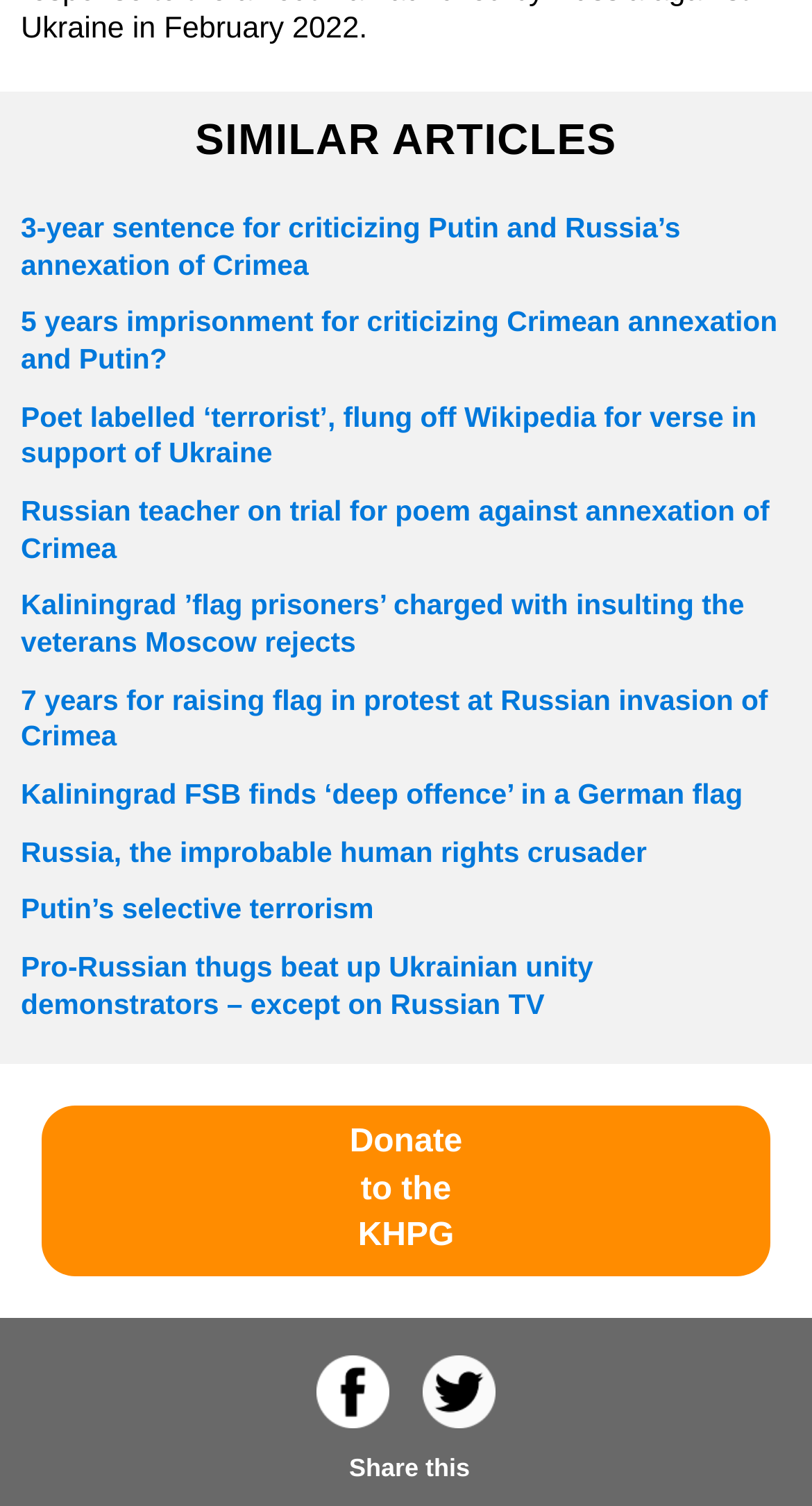Given the description of the UI element: "Donateto theKHPG", predict the bounding box coordinates in the form of [left, top, right, bottom], with each value being a float between 0 and 1.

[0.051, 0.735, 0.949, 0.847]